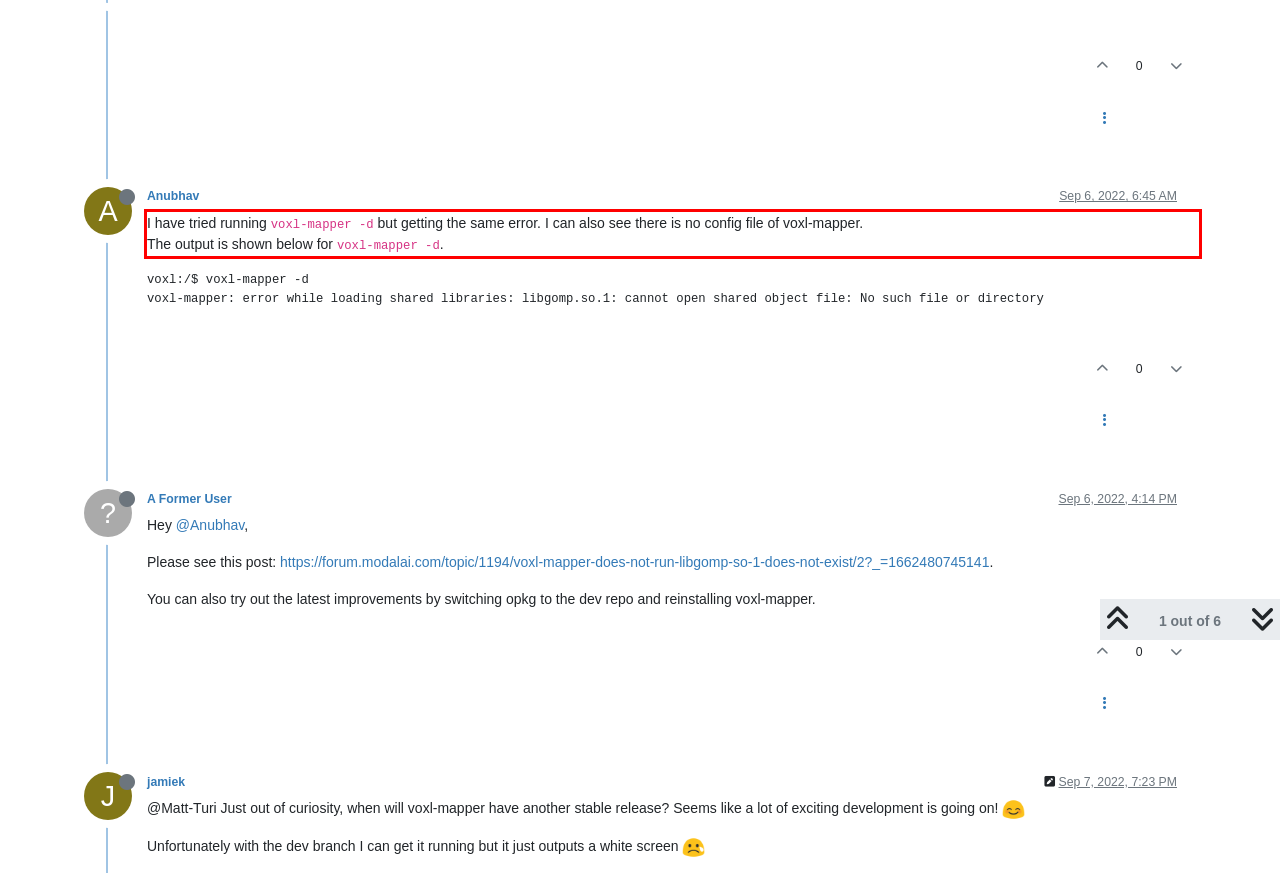The screenshot you have been given contains a UI element surrounded by a red rectangle. Use OCR to read and extract the text inside this red rectangle.

I have tried running voxl-mapper -d but getting the same error. I can also see there is no config file of voxl-mapper. The output is shown below for voxl-mapper -d.